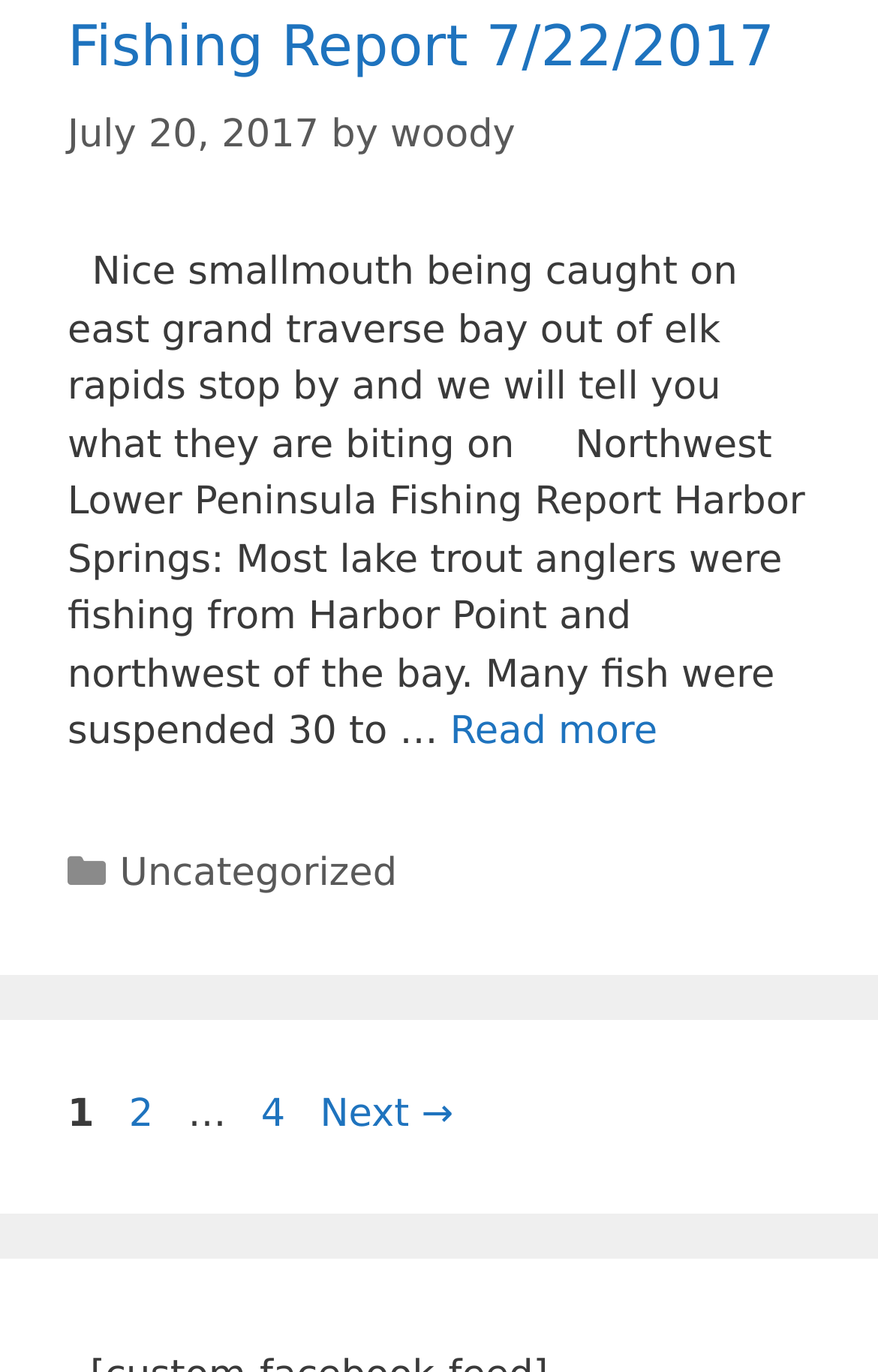Who wrote the fishing report?
Please utilize the information in the image to give a detailed response to the question.

I found the author of the fishing report by looking at the link element in the header section, which contains the text 'woody'.